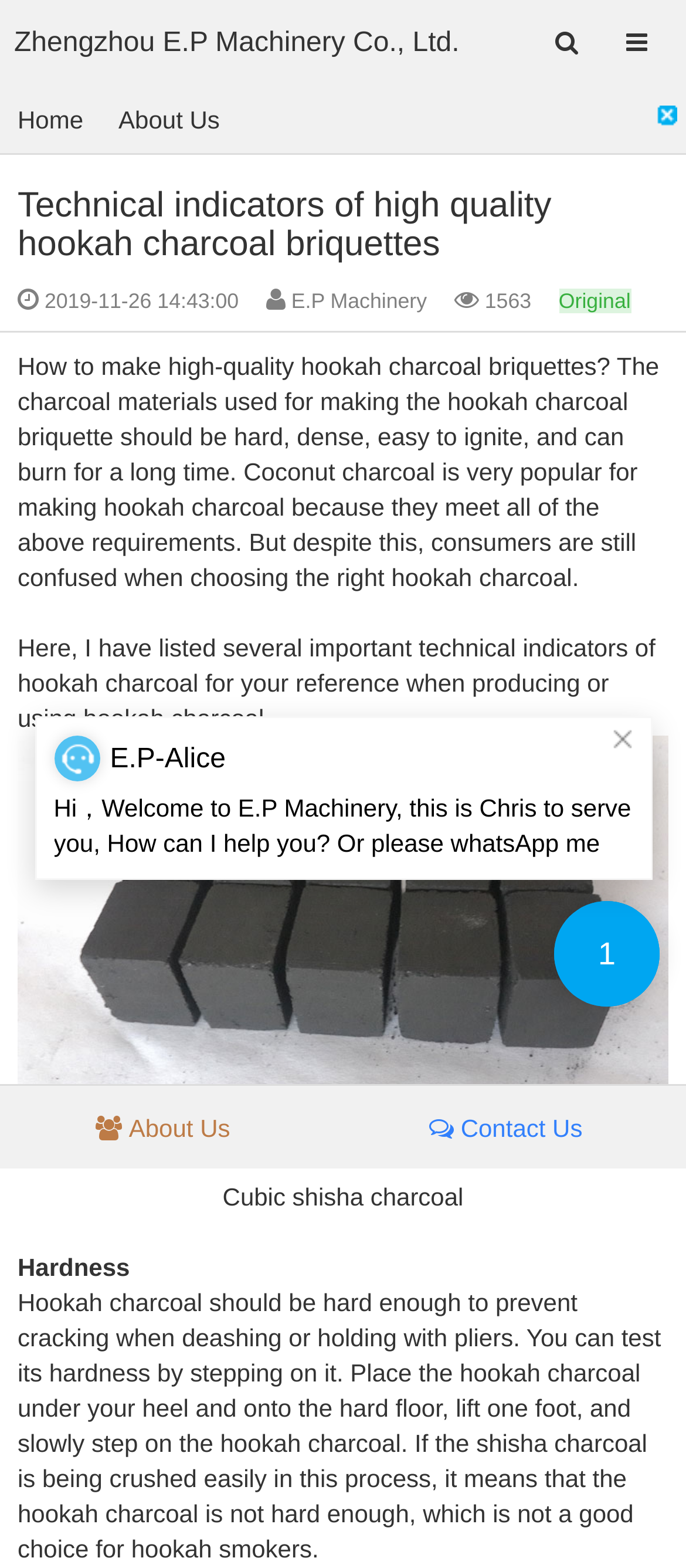Who is the person serving customers on the website?
Please provide a single word or phrase as the answer based on the screenshot.

Chris